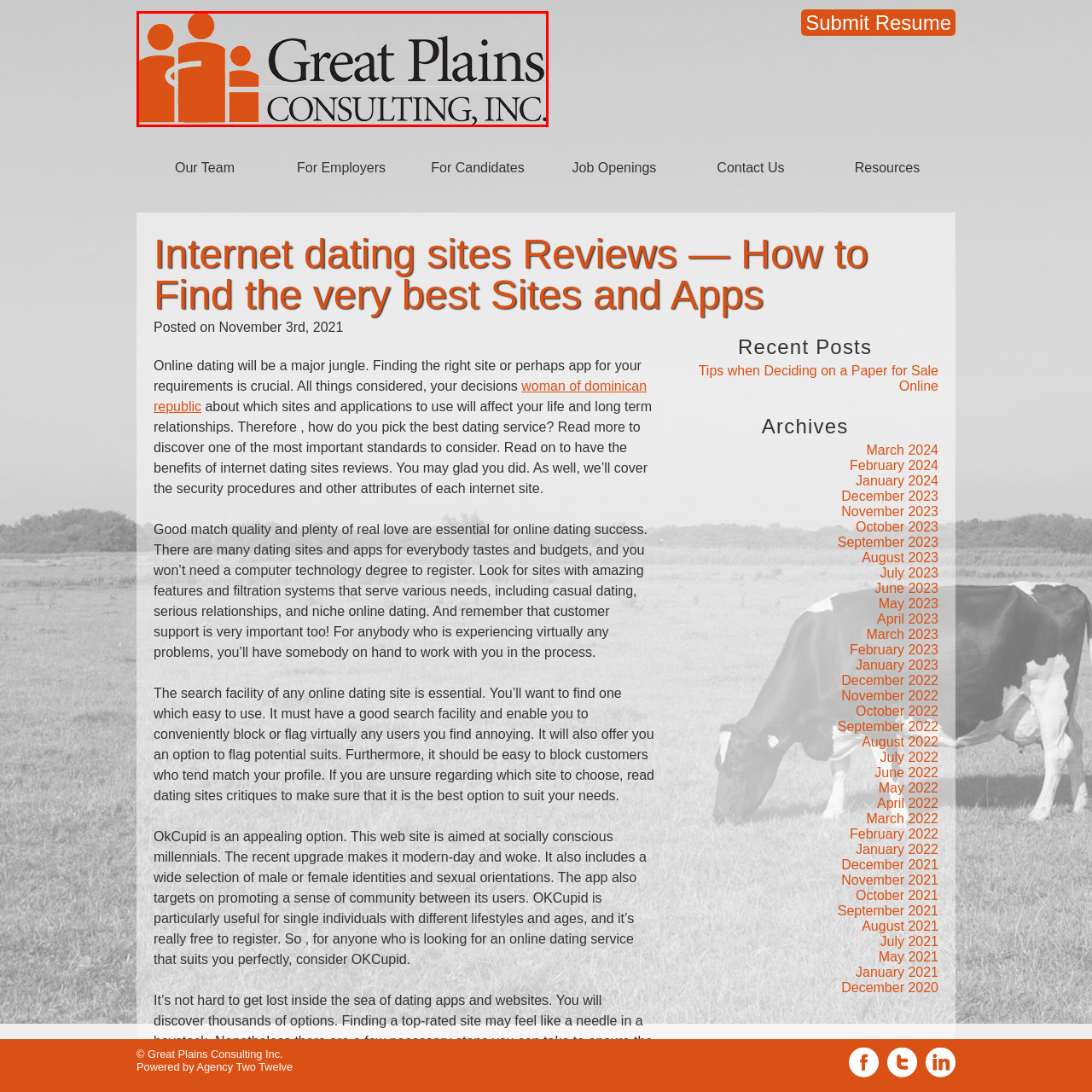Generate a detailed caption for the image that is outlined by the red border.

The image features the logo of Great Plains Consulting, Inc., prominently displayed at the top of a webpage dedicated to reviews of online dating sites and apps. The logo is characterized by its distinct design, incorporating human figures in a stylized orange hue, symbolizing connection and community. The company name, "Great Plains Consulting, Inc.," is featured in a bold, elegant font, enhancing its professional appeal. This logo serves as a visual anchor for the website, representing the organization's commitment to providing insightful and valuable resources for individuals seeking effective online dating solutions.